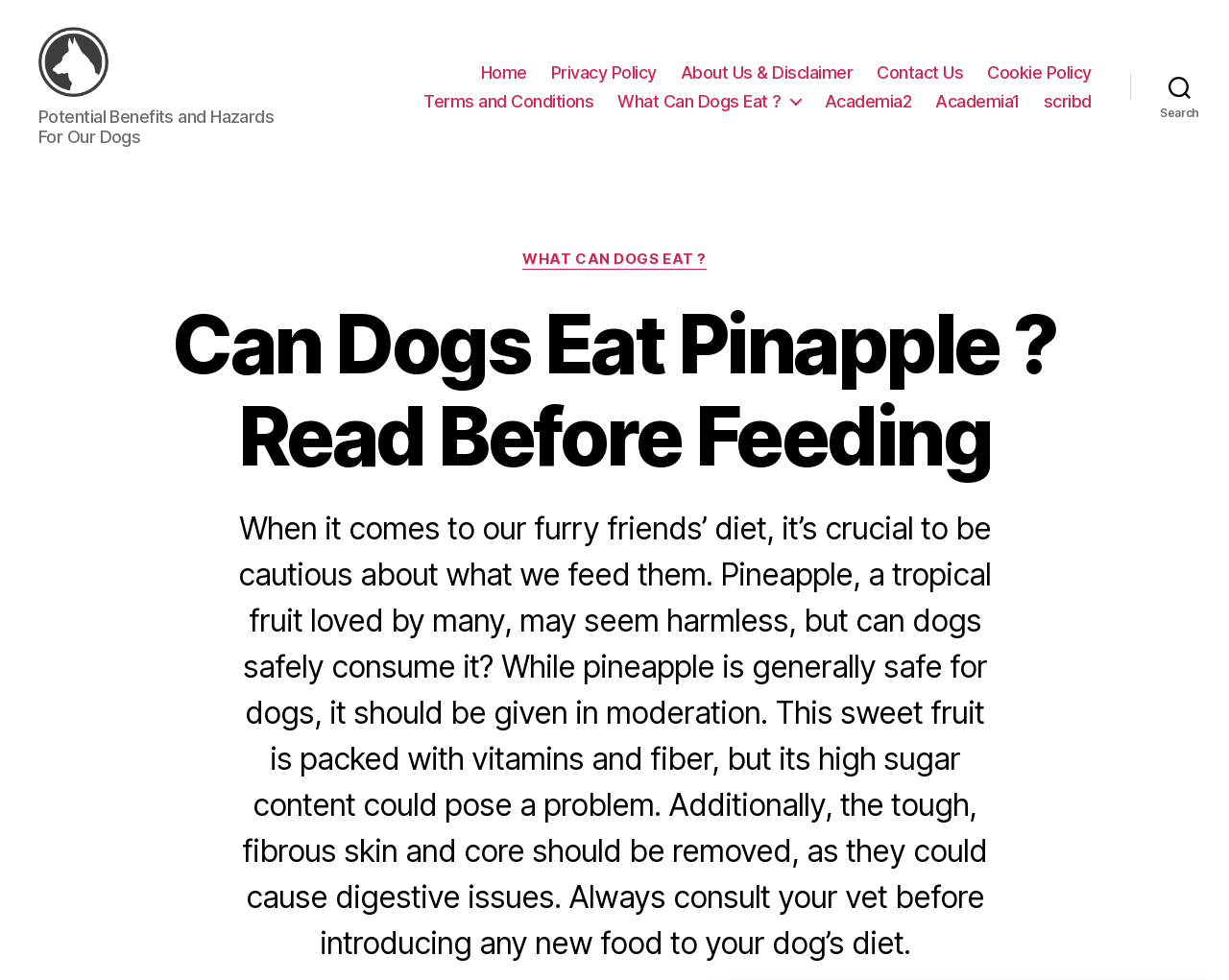Please specify the bounding box coordinates of the area that should be clicked to accomplish the following instruction: "Open the 'Context' page". The coordinates should consist of four float numbers between 0 and 1, i.e., [left, top, right, bottom].

None